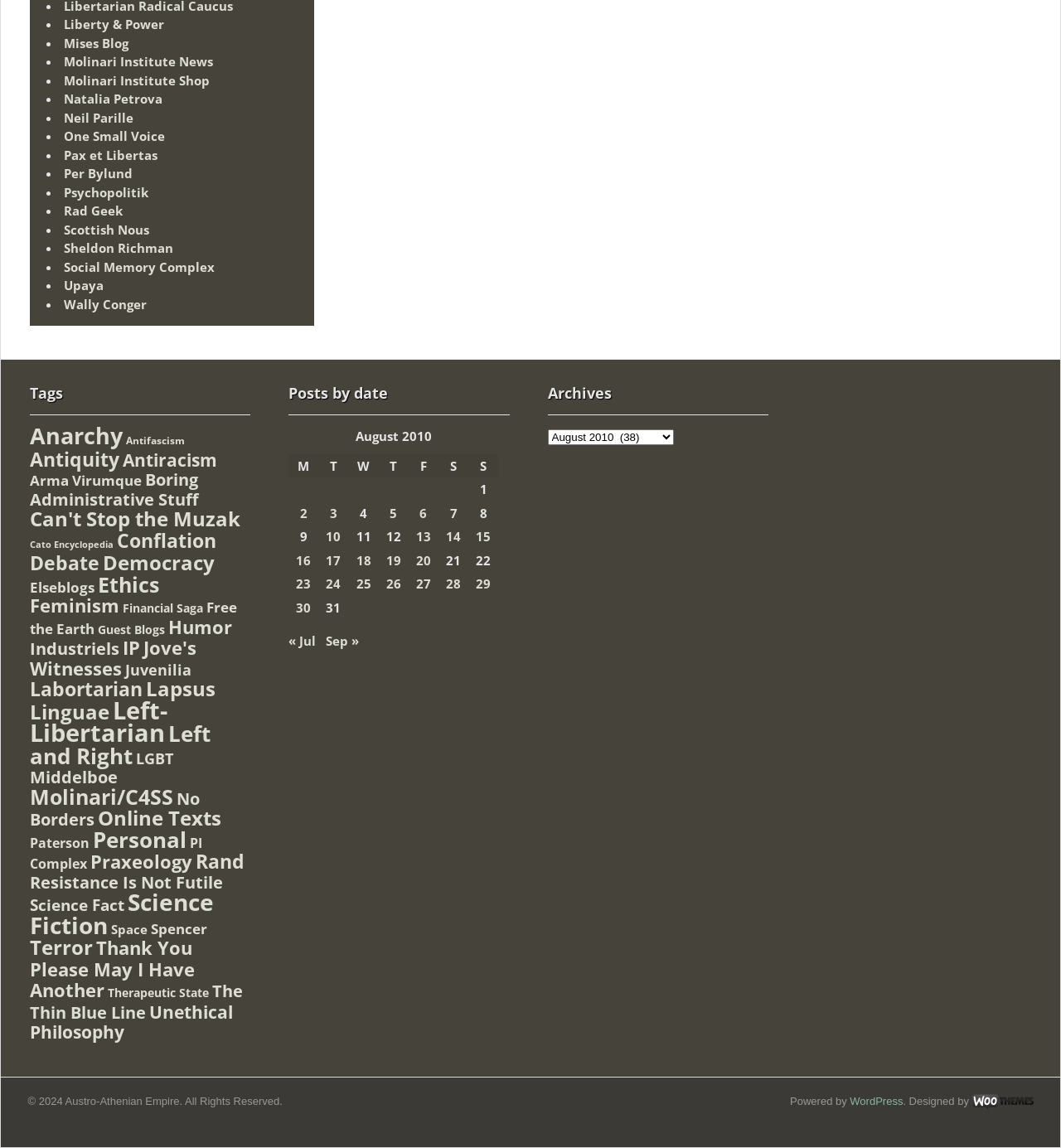Kindly determine the bounding box coordinates of the area that needs to be clicked to fulfill this instruction: "Explore the 'Science Fiction' category".

[0.028, 0.772, 0.202, 0.819]